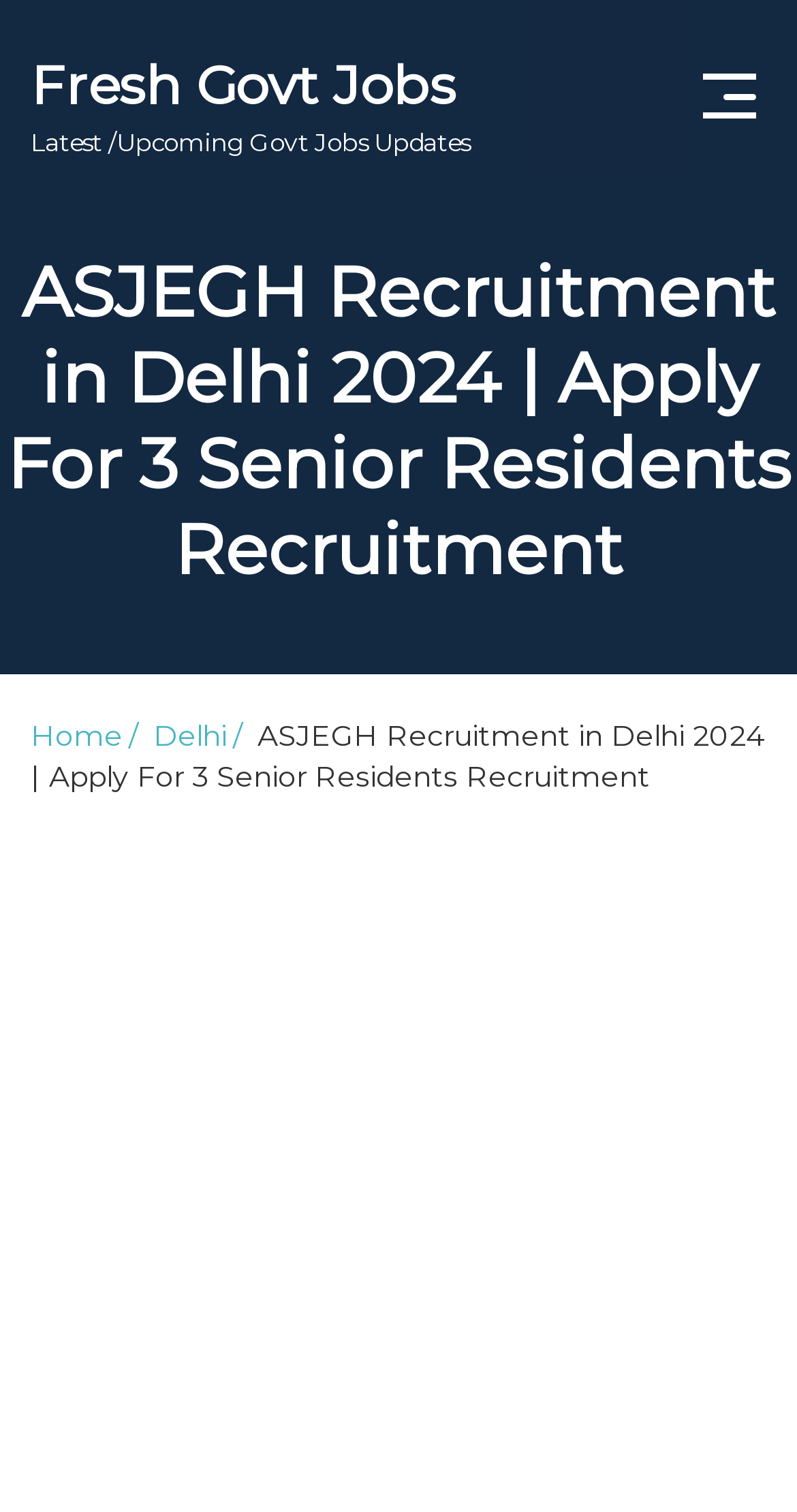Answer the following inquiry with a single word or phrase:
How many sections are there in the webpage?

2